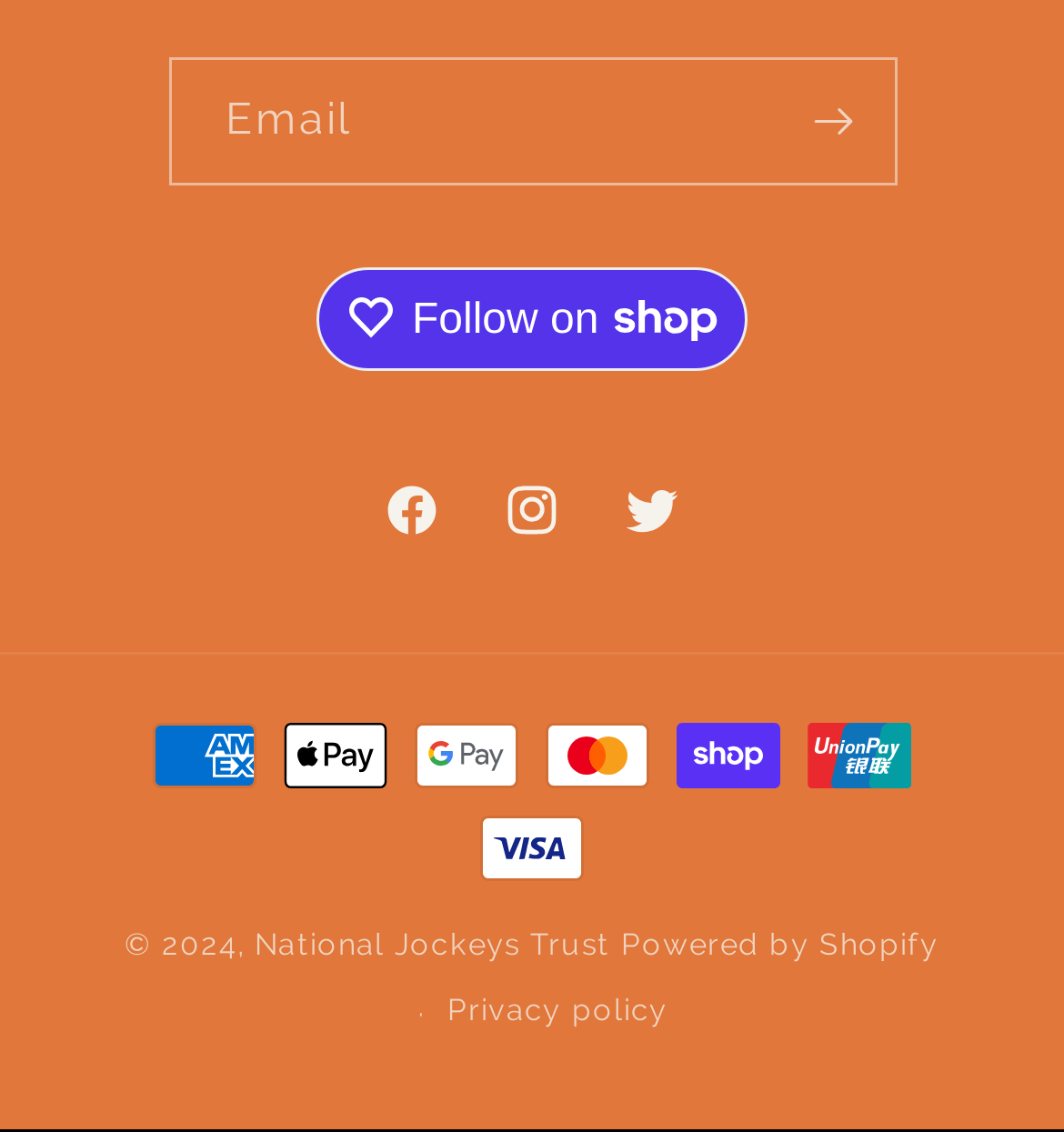Respond with a single word or short phrase to the following question: 
What is the copyright year?

2024